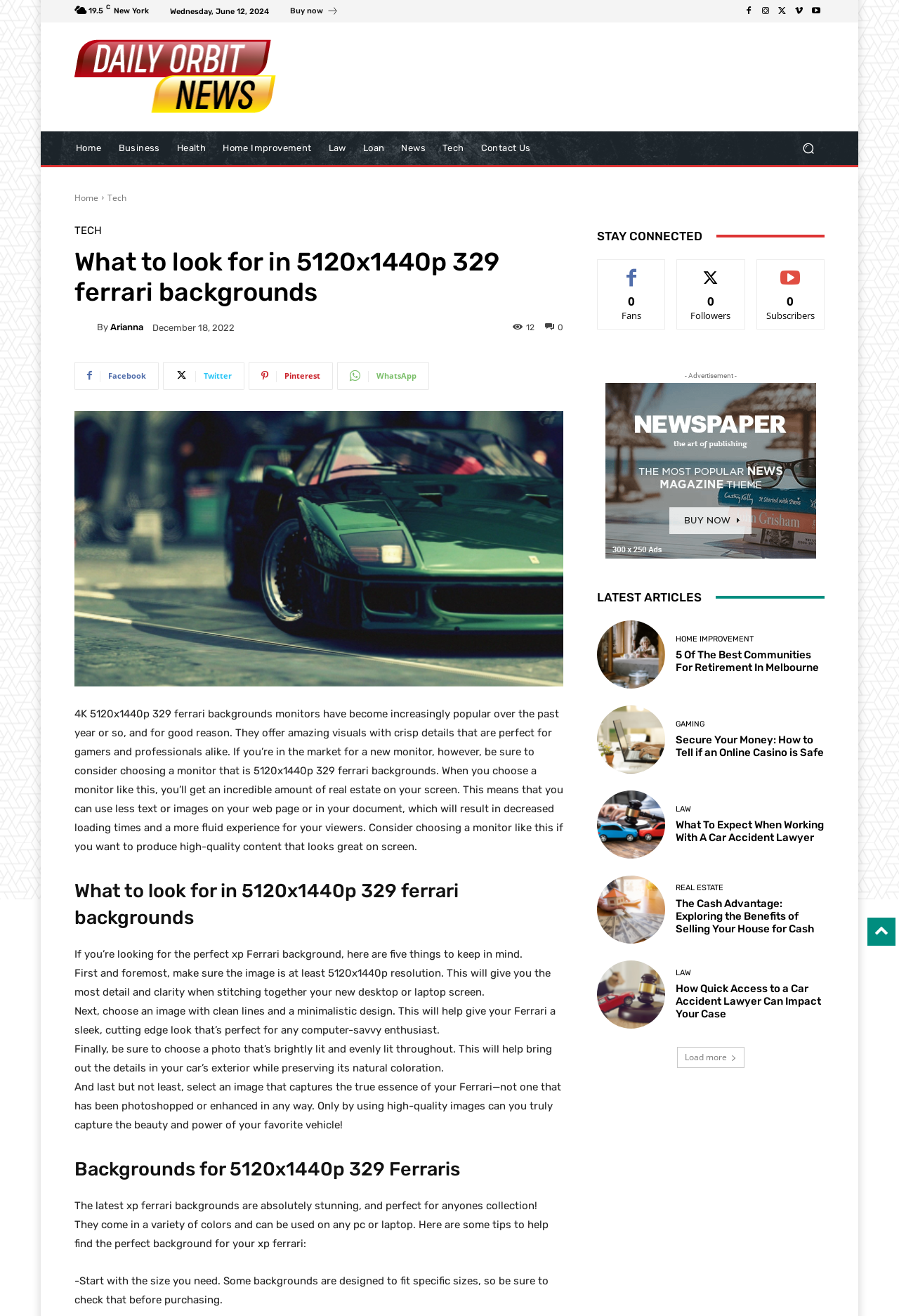What is the benefit of using high-quality images for Ferrari backgrounds?
Use the information from the screenshot to give a comprehensive response to the question.

According to the webpage, using high-quality images for Ferrari backgrounds helps to capture the beauty and power of the vehicle, which is essential for car enthusiasts.